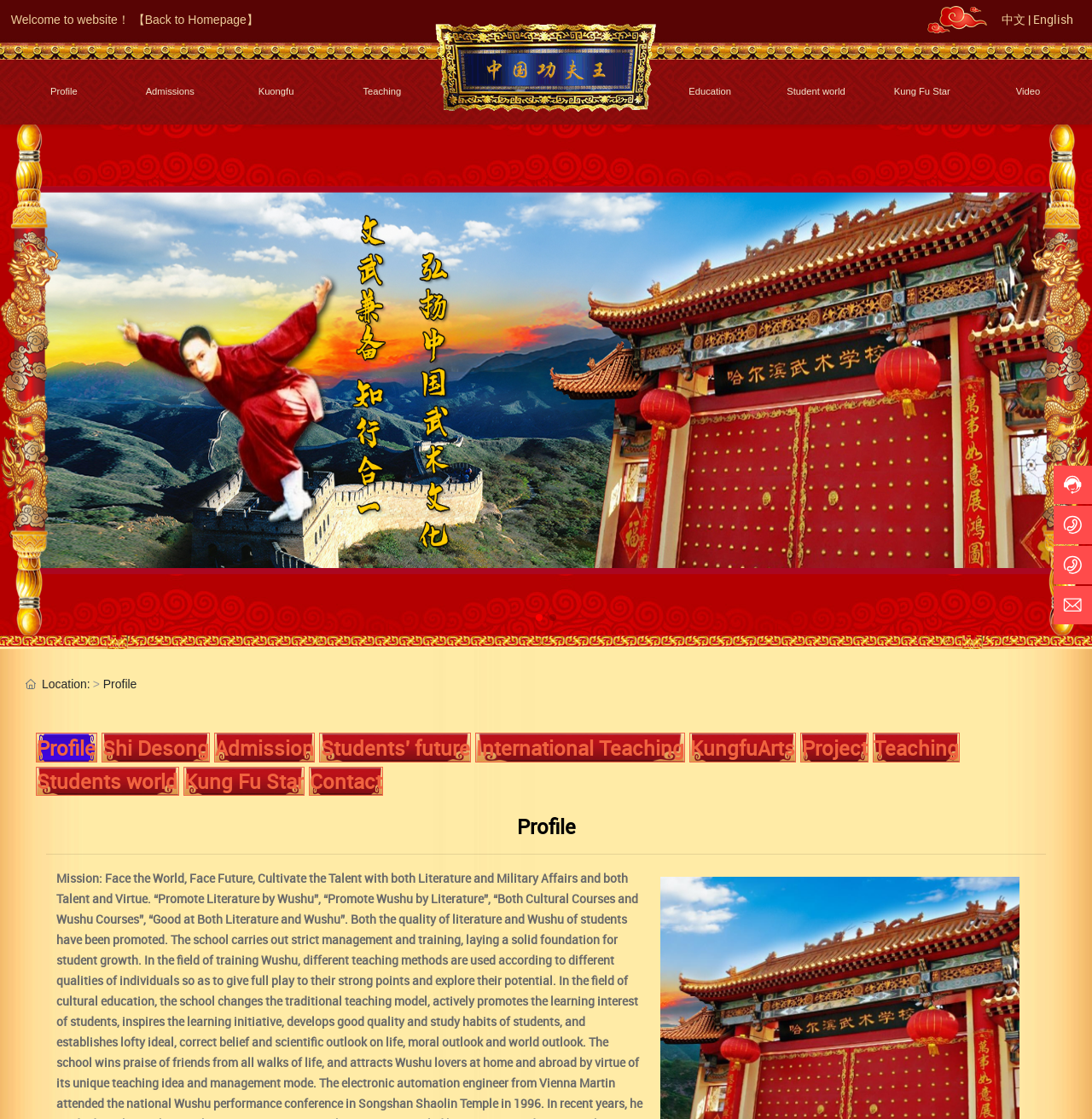Using the image as a reference, answer the following question in as much detail as possible:
What is the customer service hotline?

I found the customer service hotline by looking at the bottom right corner of the webpage, where I saw a section with the title 'Customer service hotline' and the phone number '86-451-86669888'.